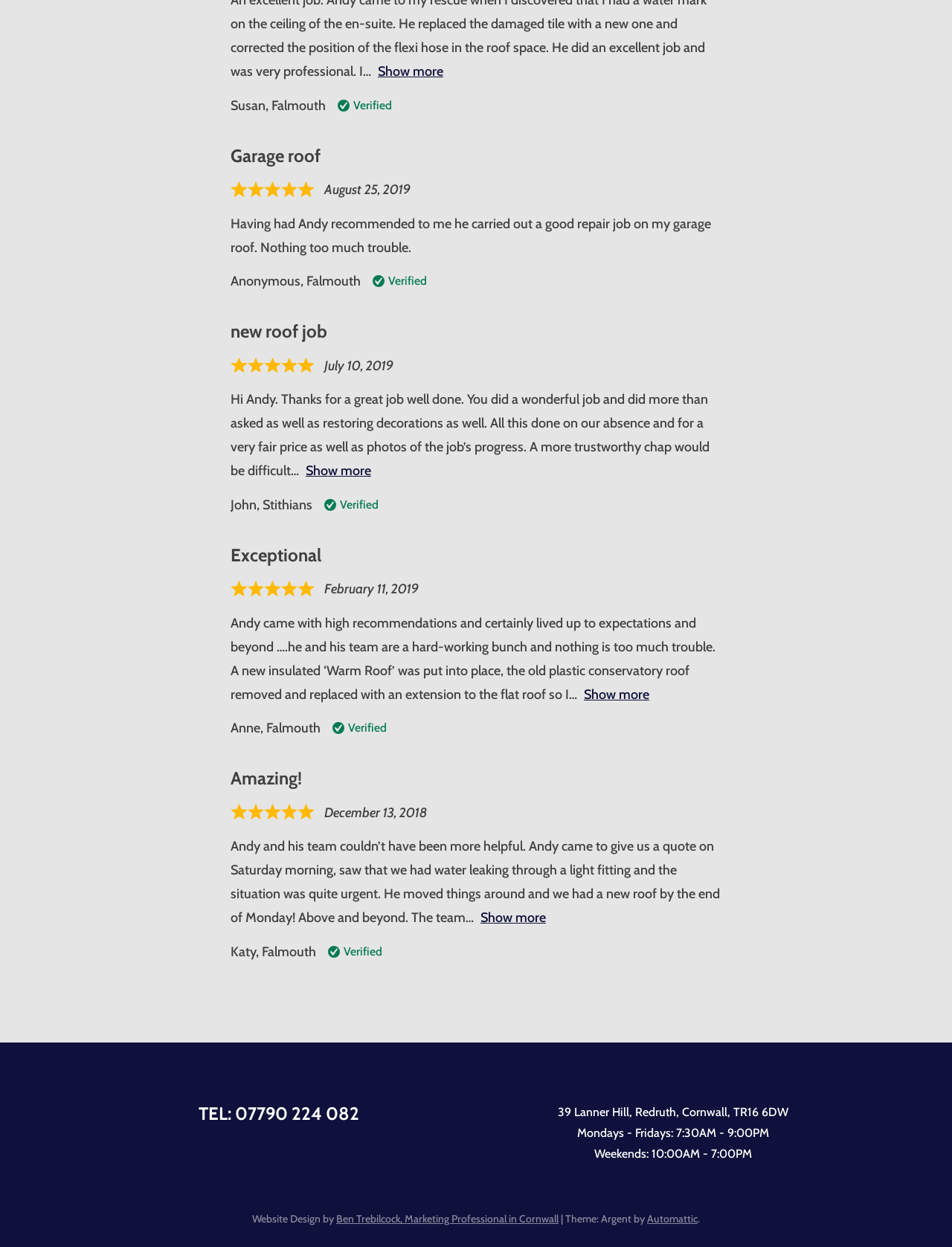Please provide a brief answer to the following inquiry using a single word or phrase:
What is the rating of the 'Garage roof' job?

5 out of 5 stars